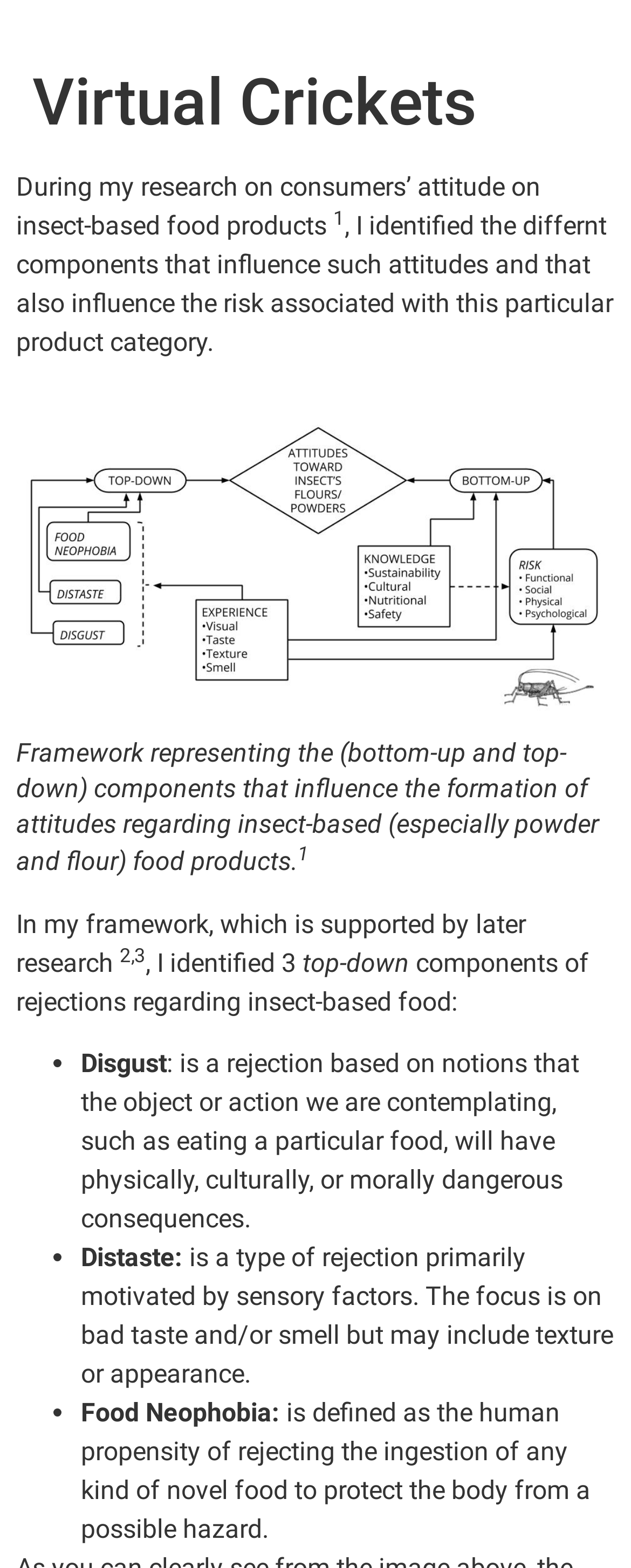How many components of rejections are identified?
Please ensure your answer to the question is detailed and covers all necessary aspects.

The webpage mentions 'I identified 3 top-down components of rejections regarding insect-based food:' and then lists them as Disgust, Distaste, and Food Neophobia.